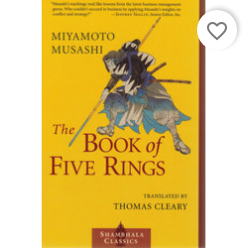Who is the translator of the book?
Based on the image, answer the question with a single word or brief phrase.

Thomas Cleary